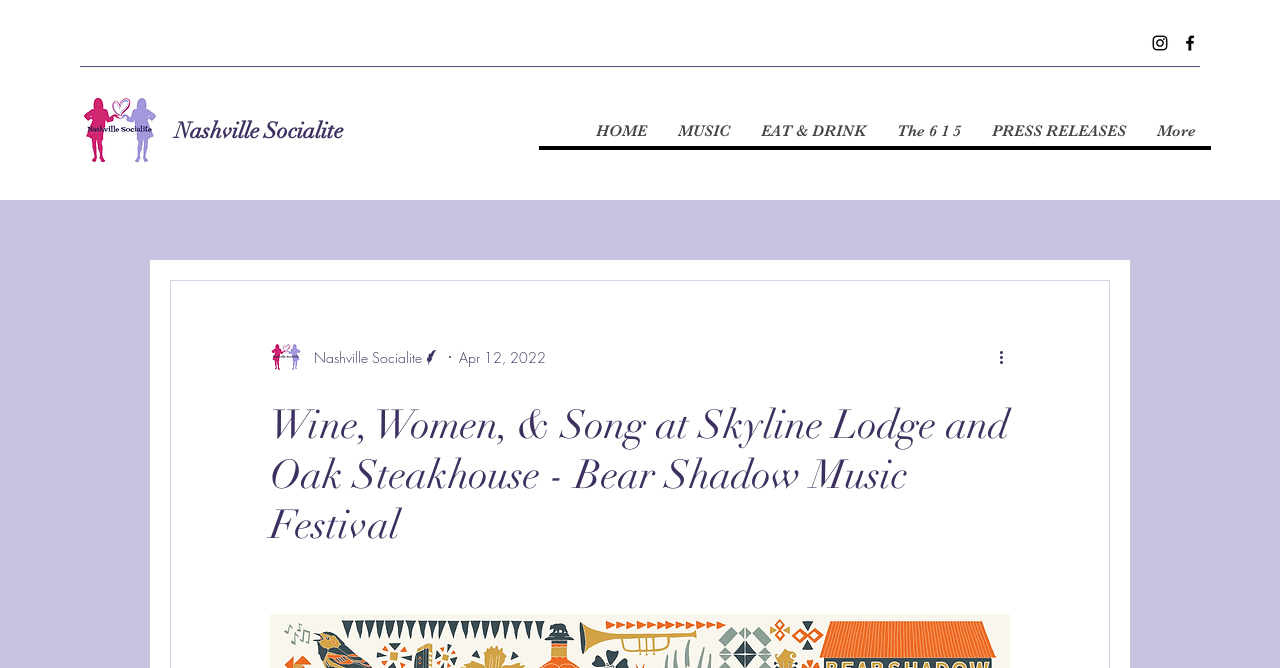What social media platform has an icon located at [0.898, 0.049, 0.914, 0.079]?
Refer to the image and give a detailed answer to the query.

I found the answer by looking at the link element with the bounding box coordinates [0.898, 0.049, 0.914, 0.079], which has an image with the text 'Instagram'.